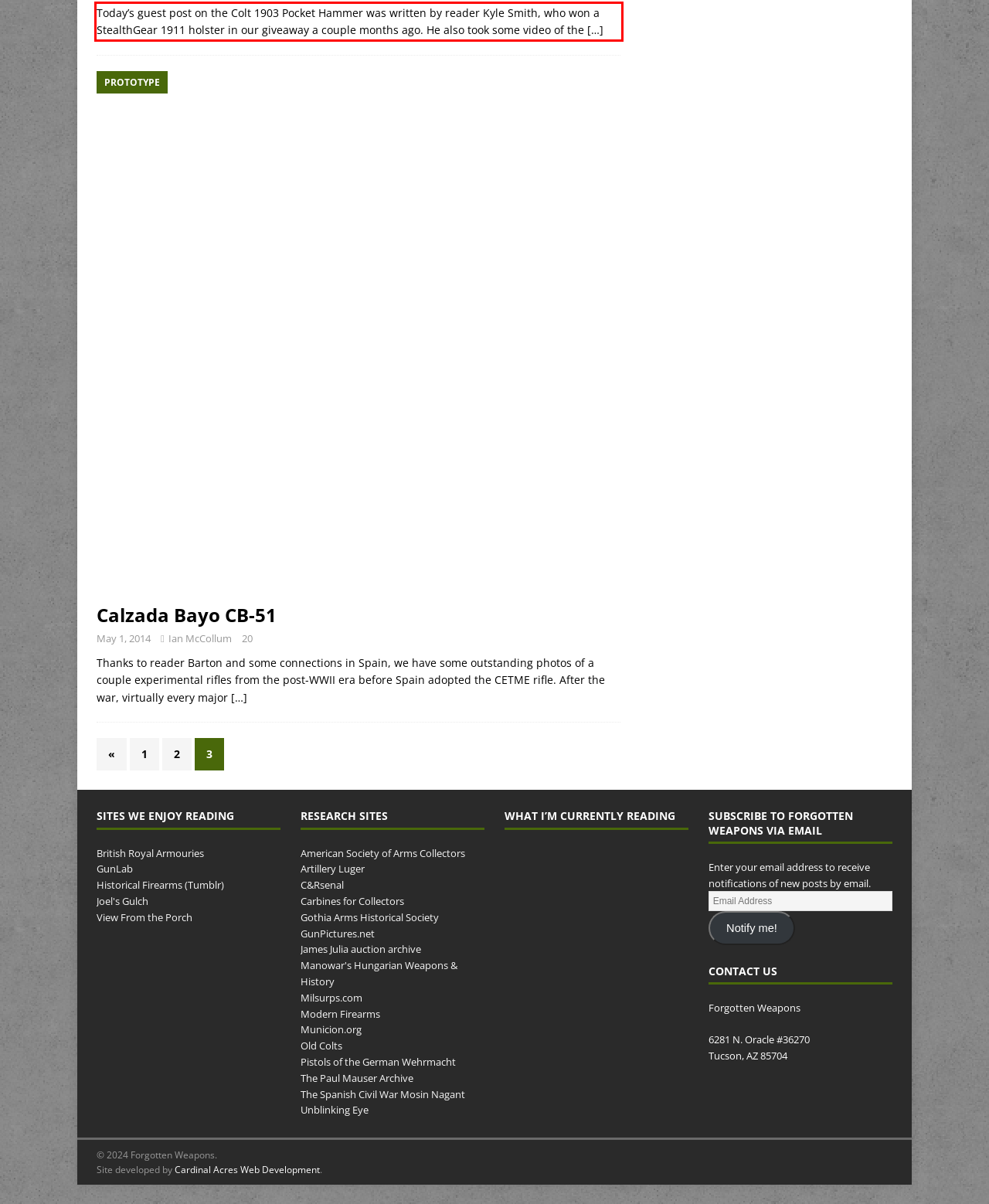You have a screenshot of a webpage where a UI element is enclosed in a red rectangle. Perform OCR to capture the text inside this red rectangle.

Today’s guest post on the Colt 1903 Pocket Hammer was written by reader Kyle Smith, who won a StealthGear 1911 holster in our giveaway a couple months ago. He also took some video of the […]